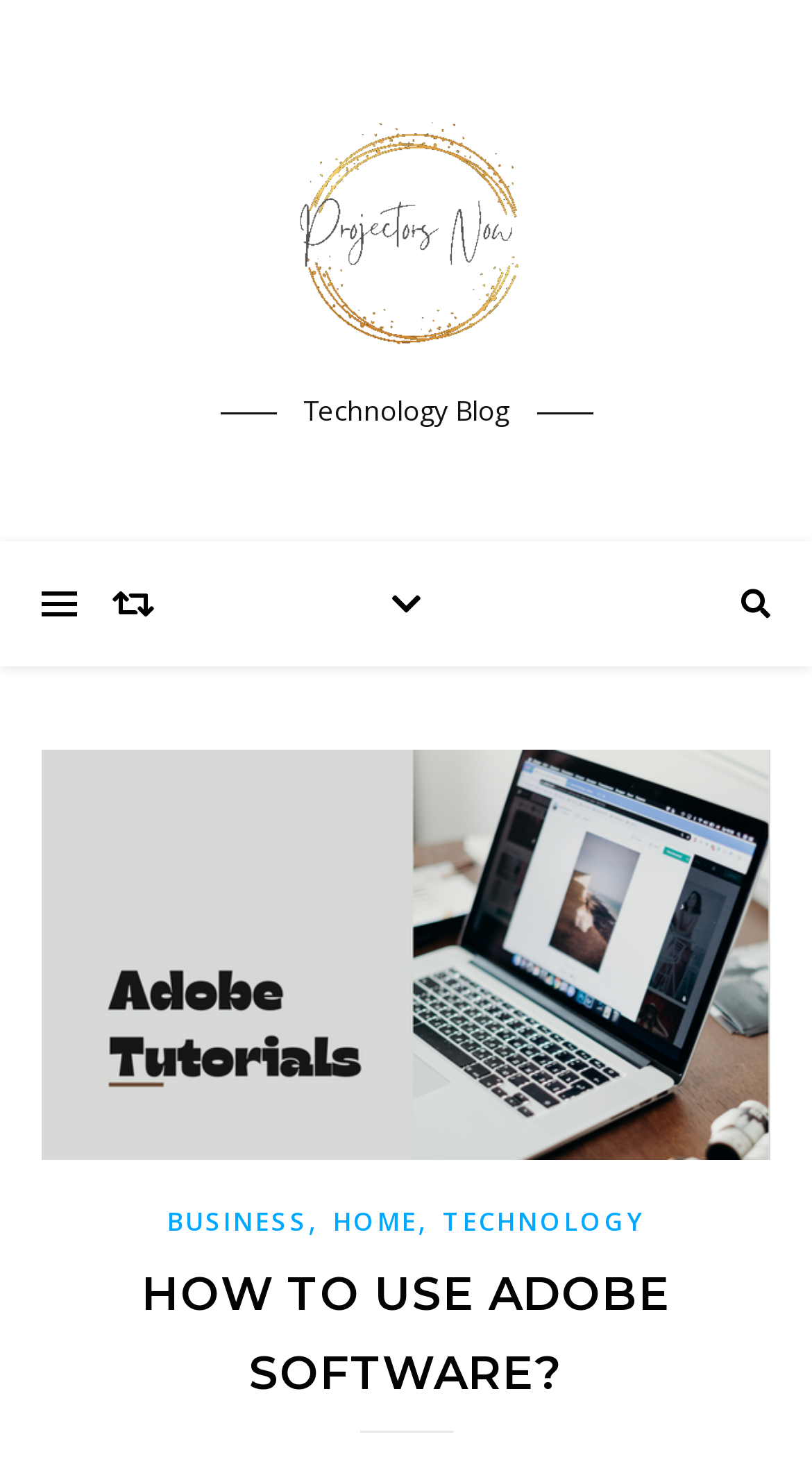Use one word or a short phrase to answer the question provided: 
How many main navigation links are there?

3